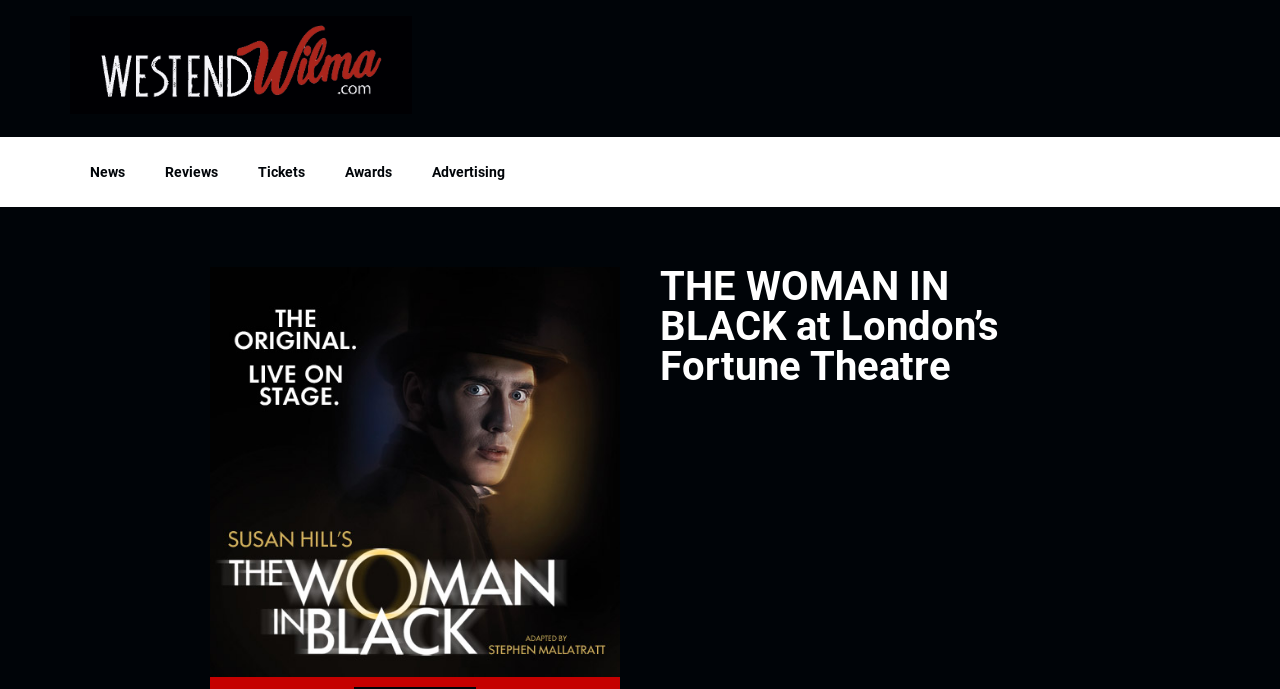What is the name of the theatre where the play is being performed?
Use the information from the image to give a detailed answer to the question.

Based on the webpage, I can see that the heading 'THE WOMAN IN BLACK at London’s Fortune Theatre' indicates that the play is being performed at the Fortune Theatre.